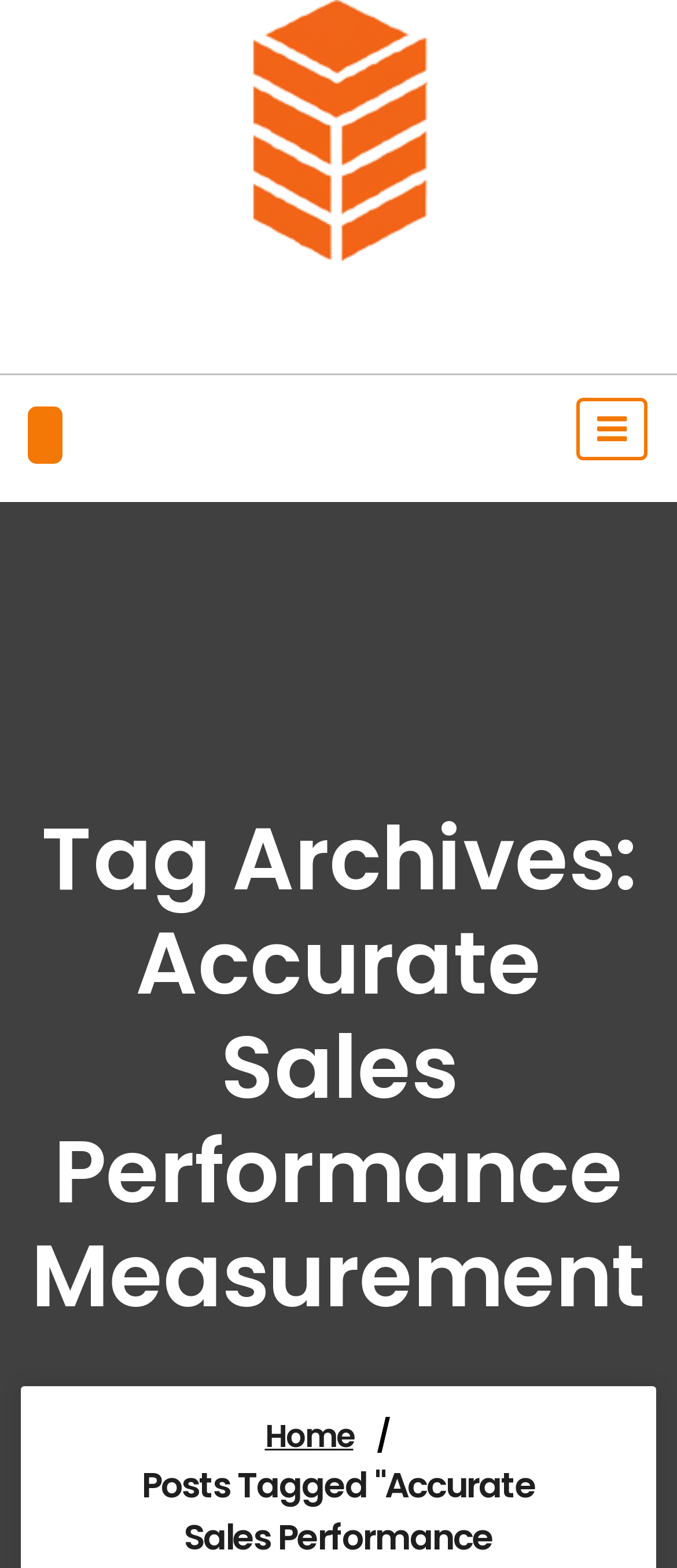Provide the bounding box coordinates of the HTML element this sentence describes: "alt="linkfilezz.com"". The bounding box coordinates consist of four float numbers between 0 and 1, i.e., [left, top, right, bottom].

[0.308, 0.0, 0.692, 0.166]